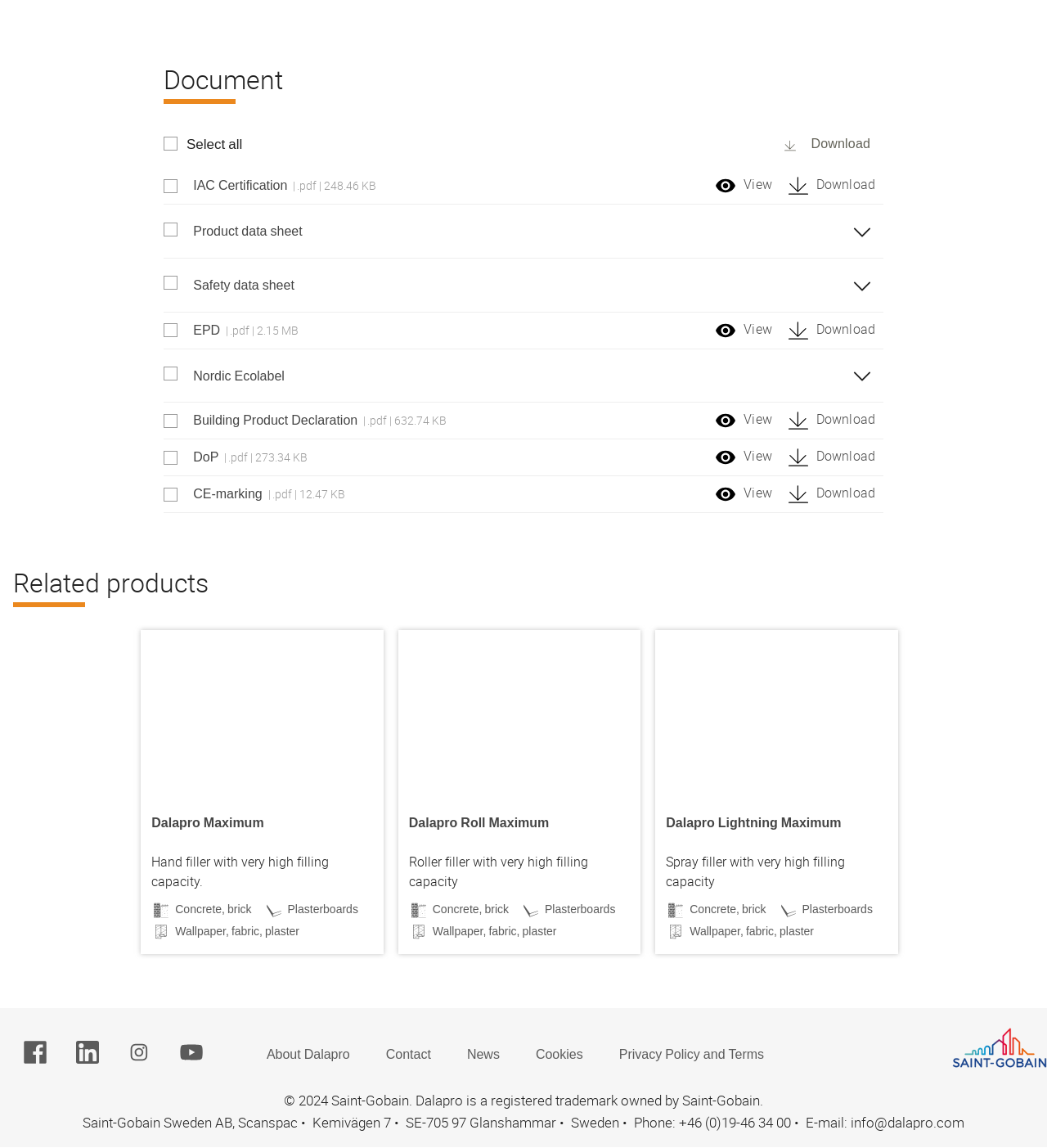Answer the following query concisely with a single word or phrase:
What is the name of the first document?

IAC Certification